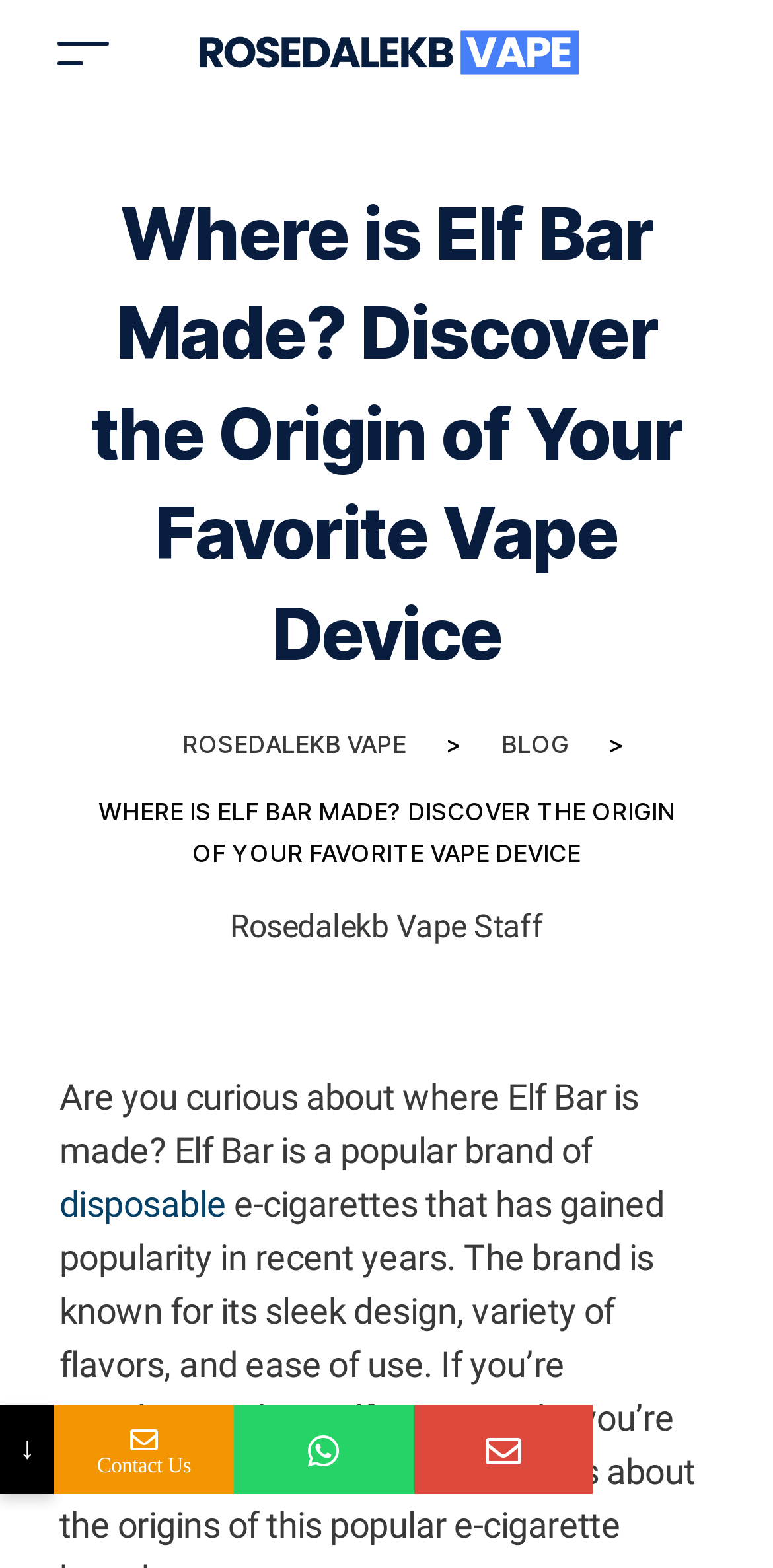What is the name of the website or company?
We need a detailed and meticulous answer to the question.

The webpage has a link 'ROSEDALEKB VAPE' and an image 'rosedalekb vape logo789' which suggests that the website or company is Rosedalekb Vape.